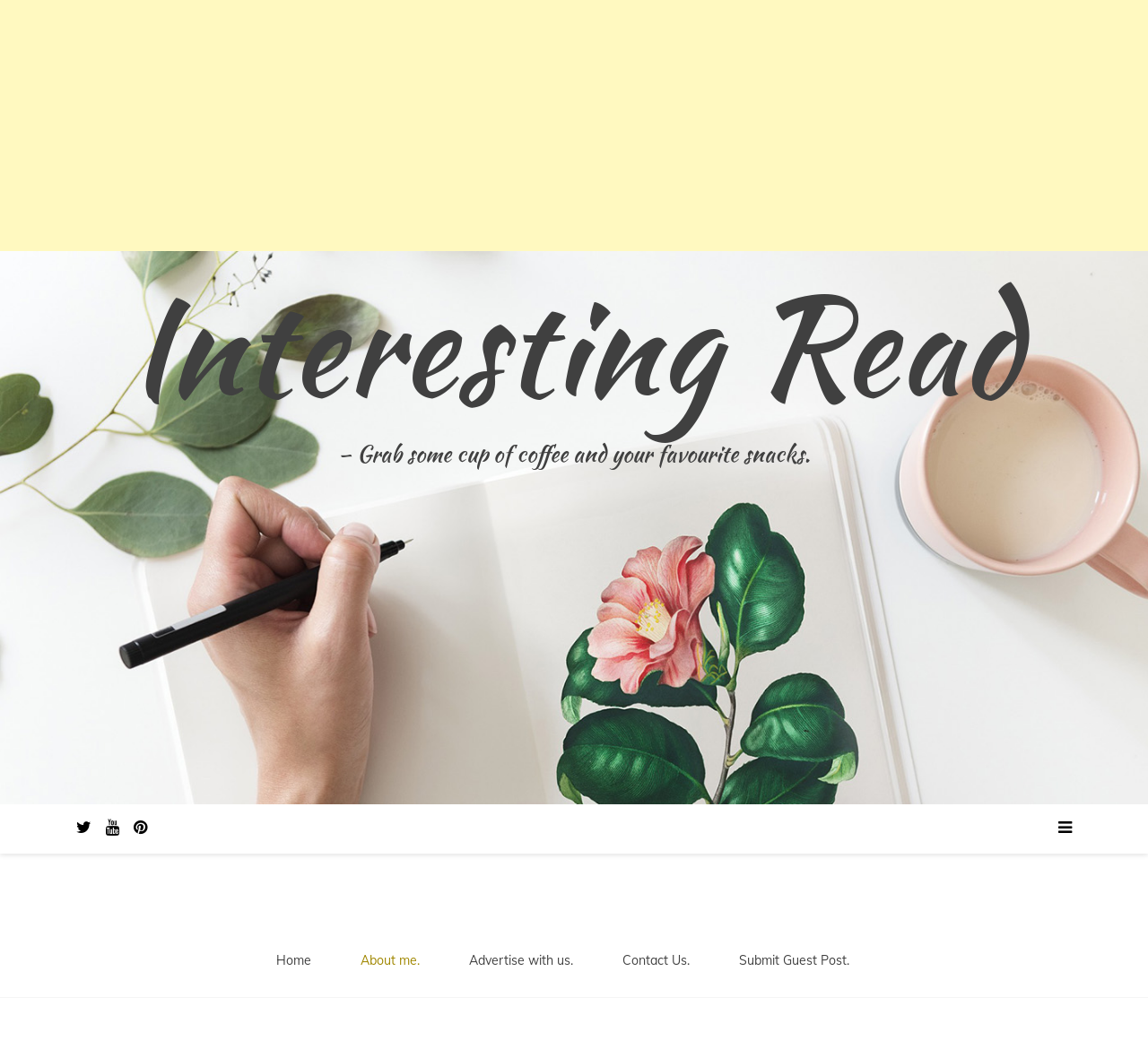What is the purpose of the blog?
Offer a detailed and full explanation in response to the question.

The answer can be found in the StaticText element with the text 'This blog was started hoping that whoever visits it,will find something helpful for them, and they will find personal instances from the writers life which they can relate to.'